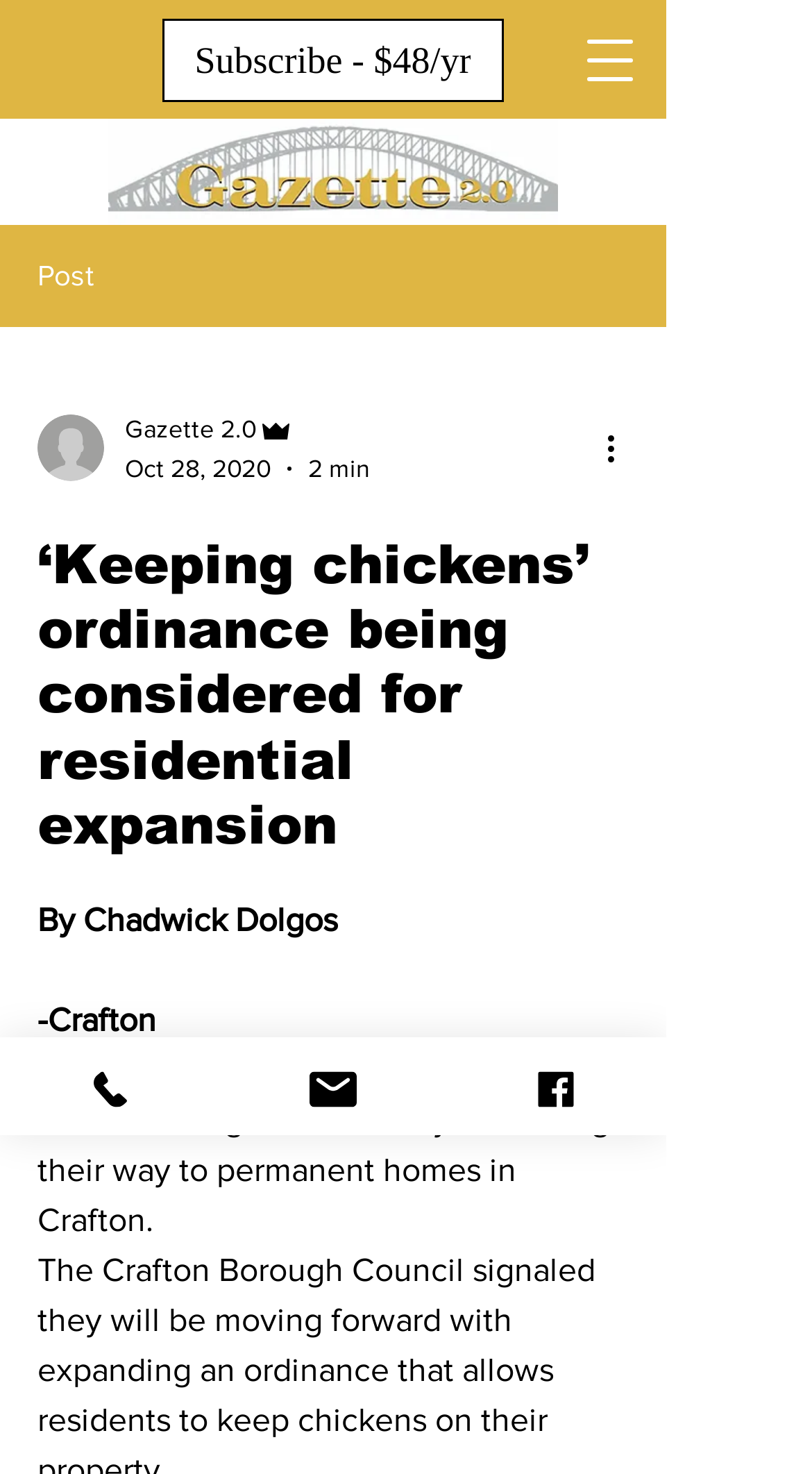Can you show the bounding box coordinates of the region to click on to complete the task described in the instruction: "Subscribe to the newsletter"?

[0.2, 0.013, 0.621, 0.069]